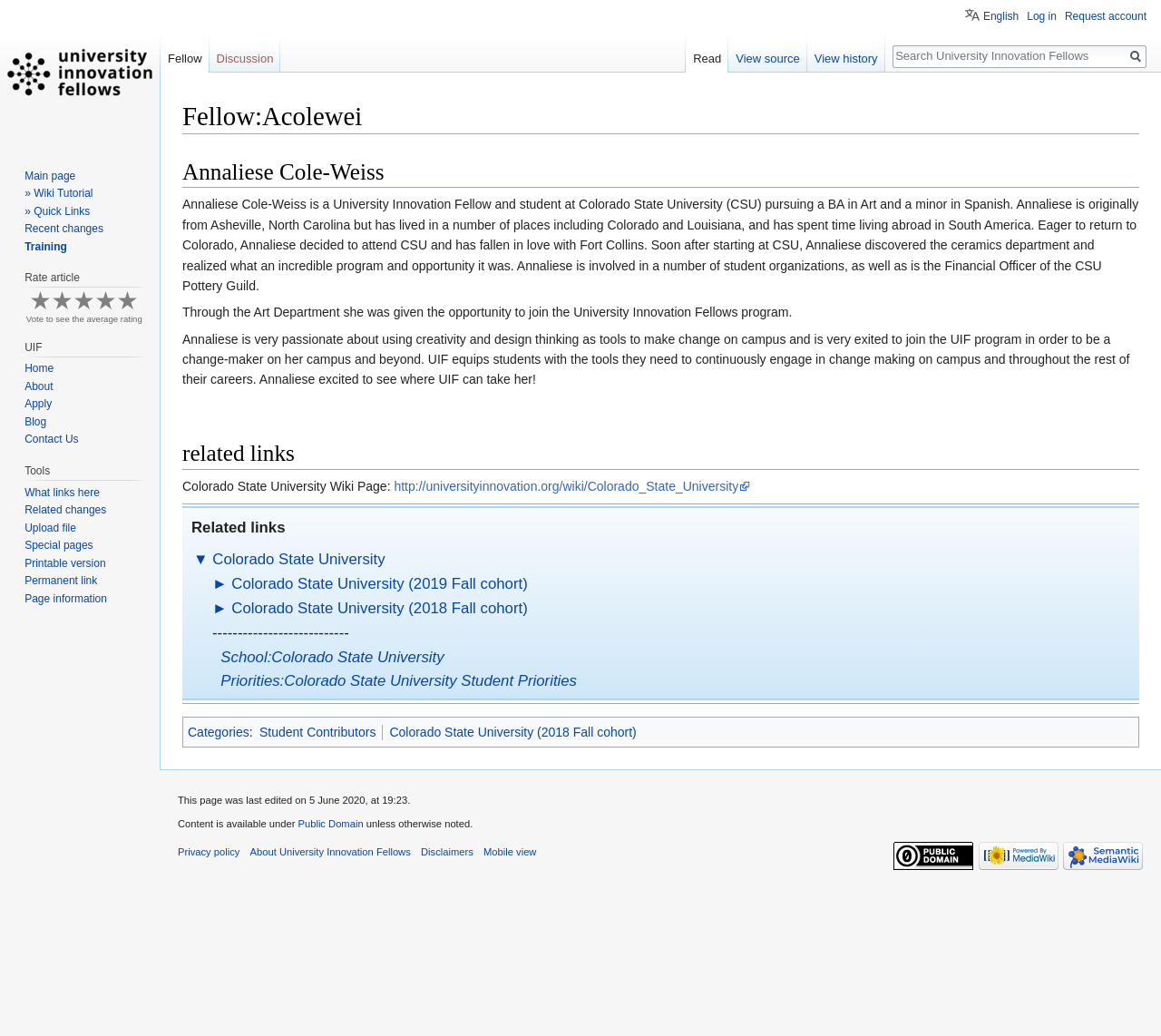Answer this question using a single word or a brief phrase:
What is the link to the Colorado State University Wiki Page?

http://universityinnovation.org/wiki/Colorado_State_University